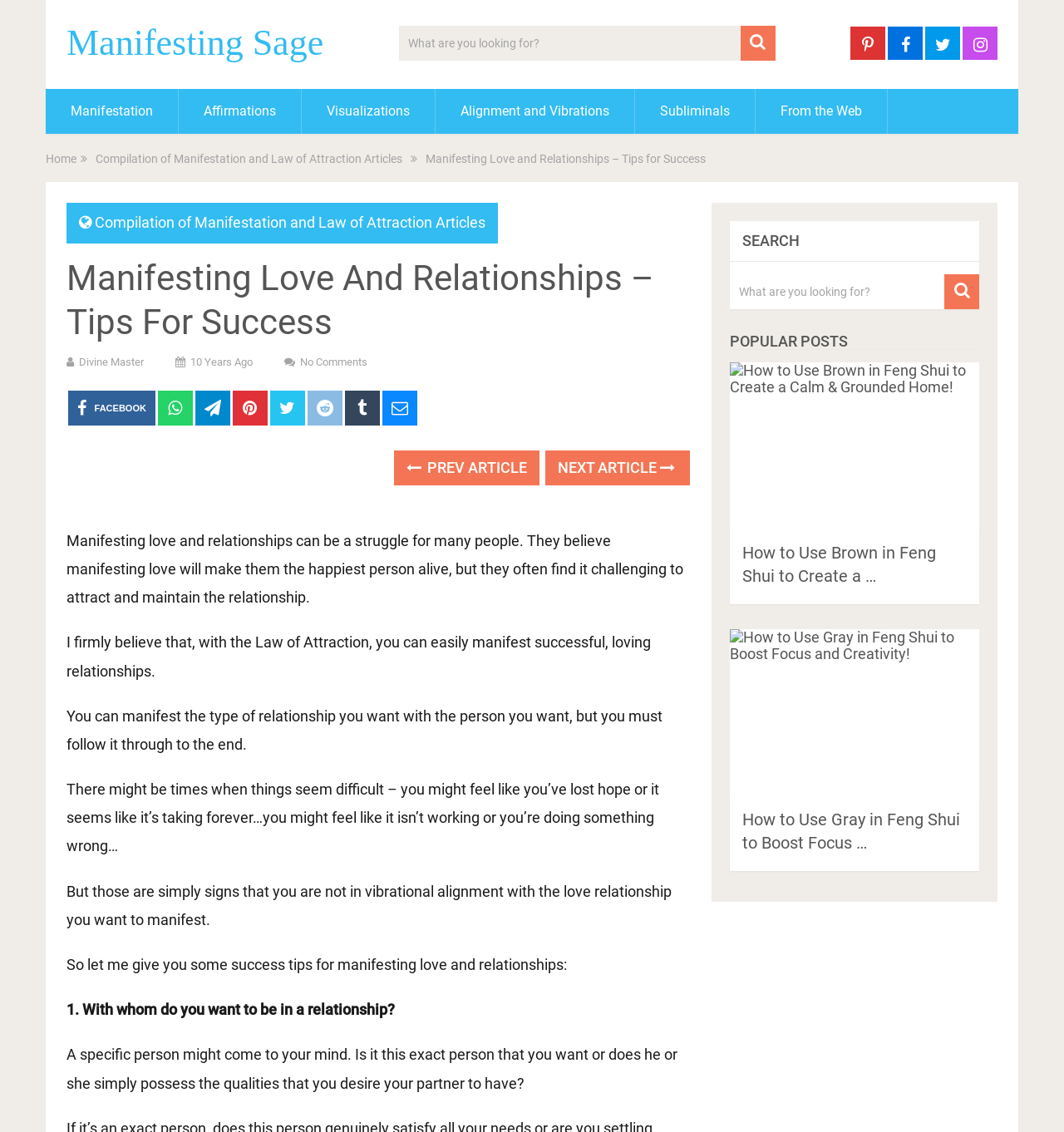What is the purpose of the search box?
Respond with a short answer, either a single word or a phrase, based on the image.

To search the website